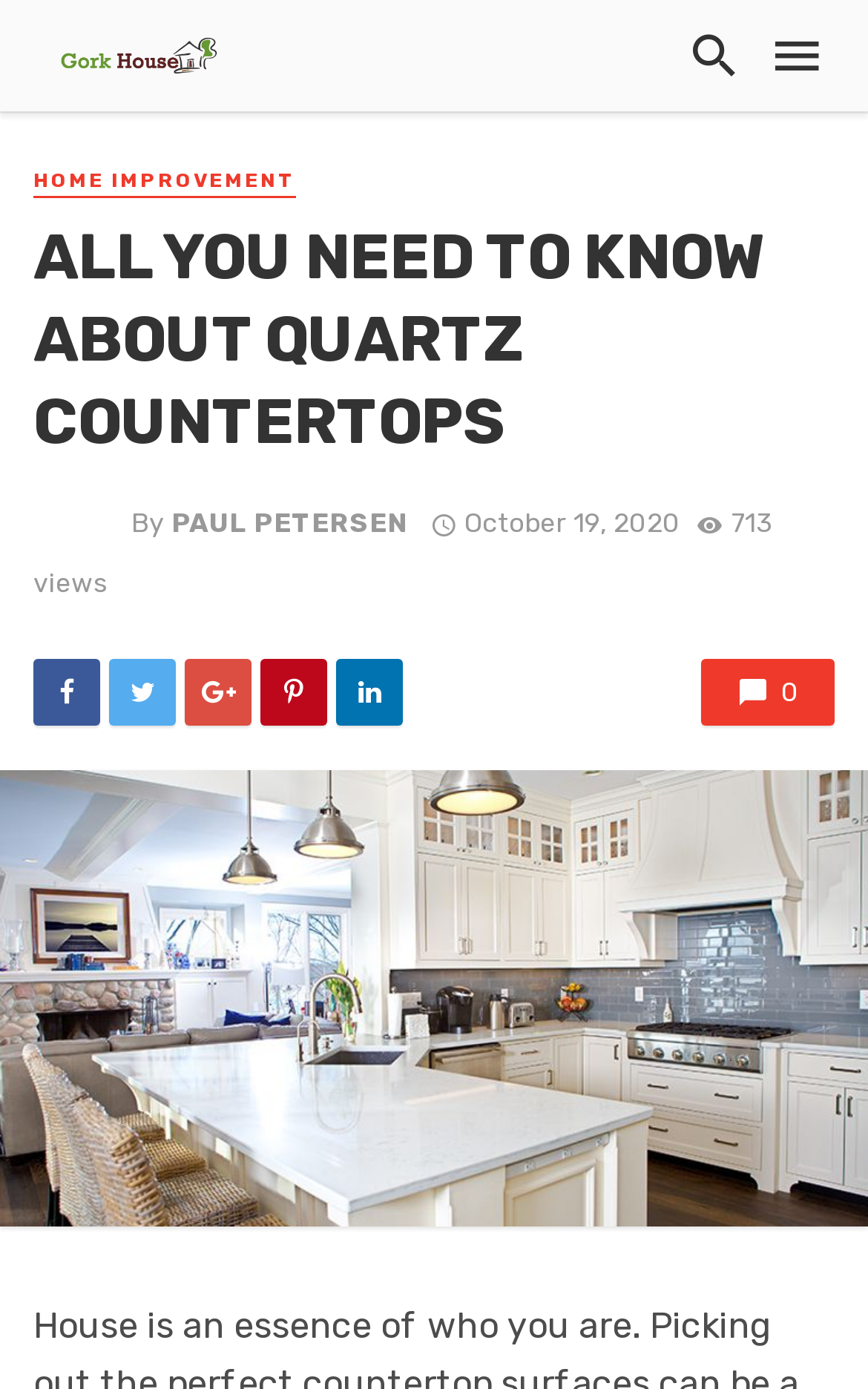What is the date of this article?
Give a one-word or short-phrase answer derived from the screenshot.

October 19, 2020